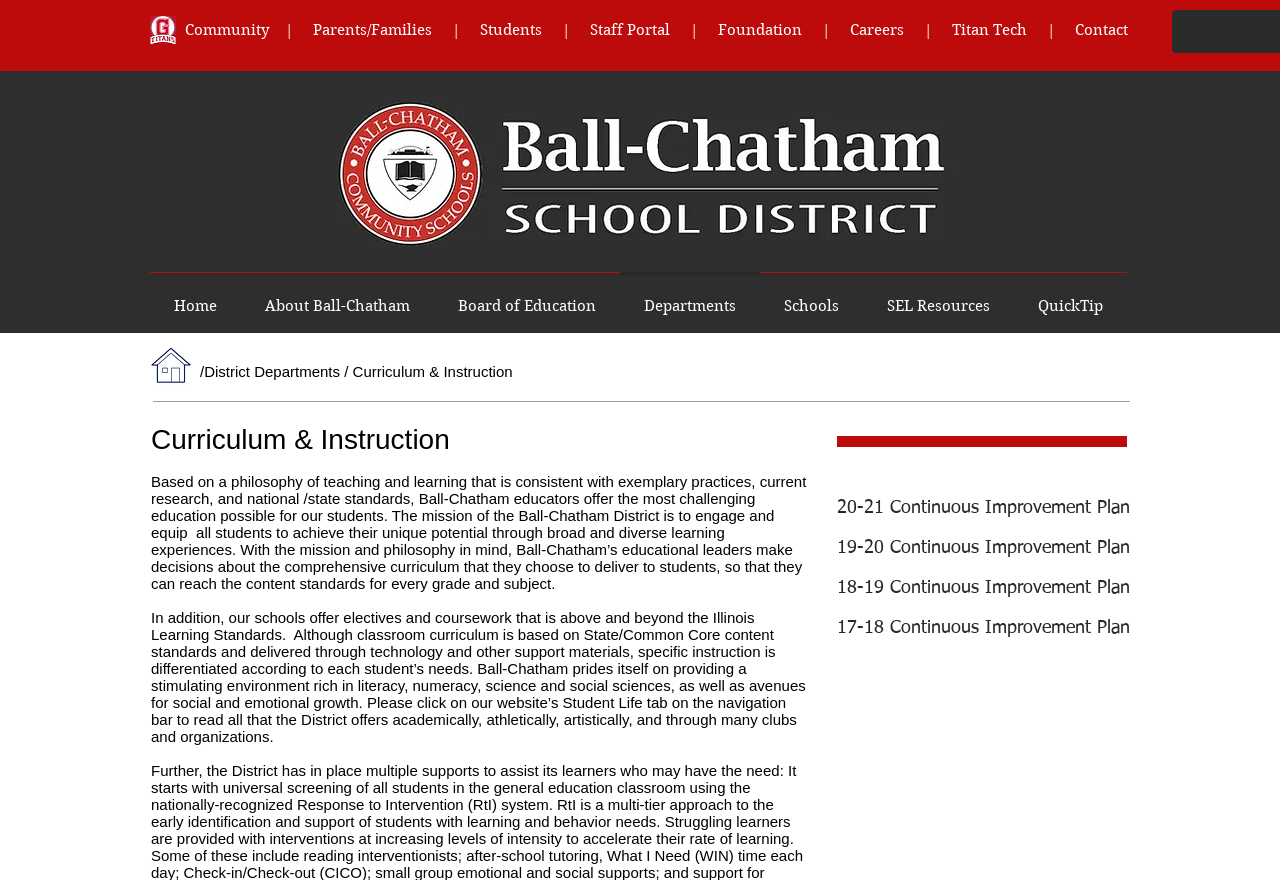Please identify the primary heading of the webpage and give its text content.

Community    |     Parents/Families     |     Students     |     Staff Portal     |     Foundation     |     Careers     |     Titan Tech     |     Contact